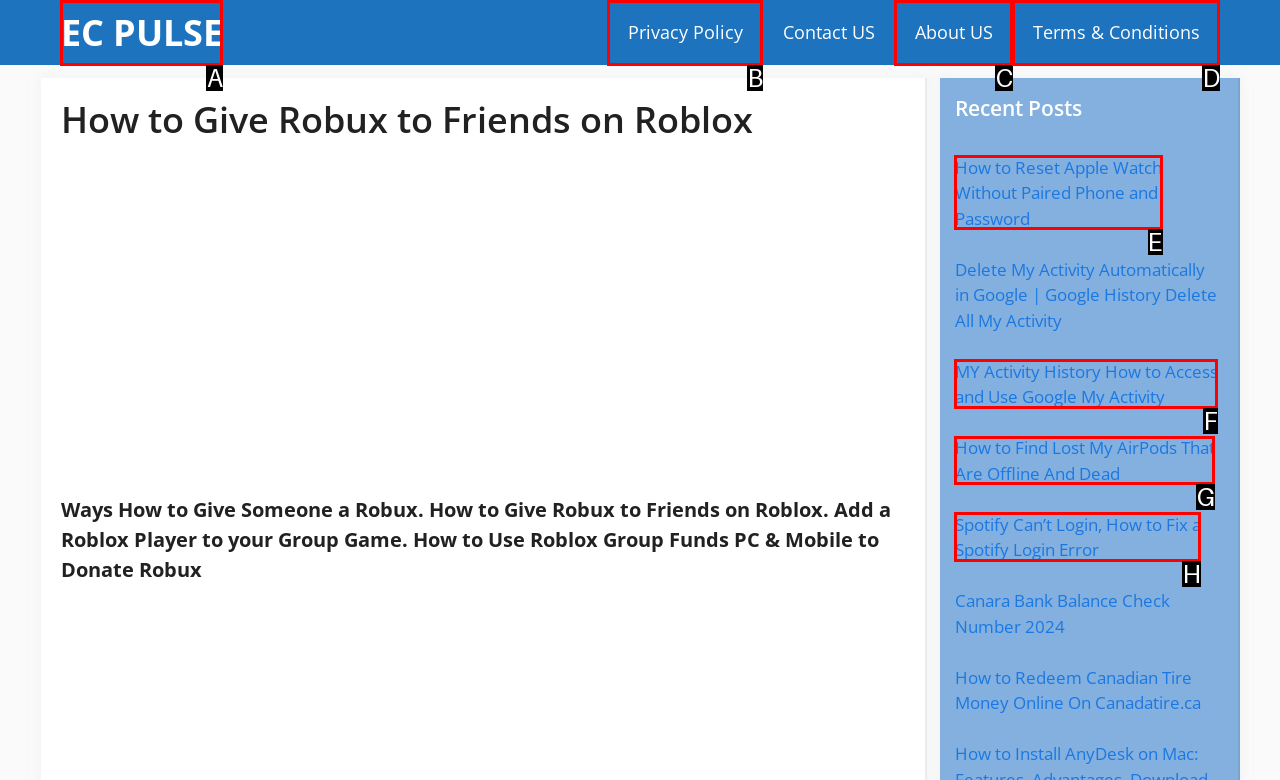Select the HTML element that needs to be clicked to perform the task: Read How to Reset Apple Watch Without Paired Phone and Password. Reply with the letter of the chosen option.

E